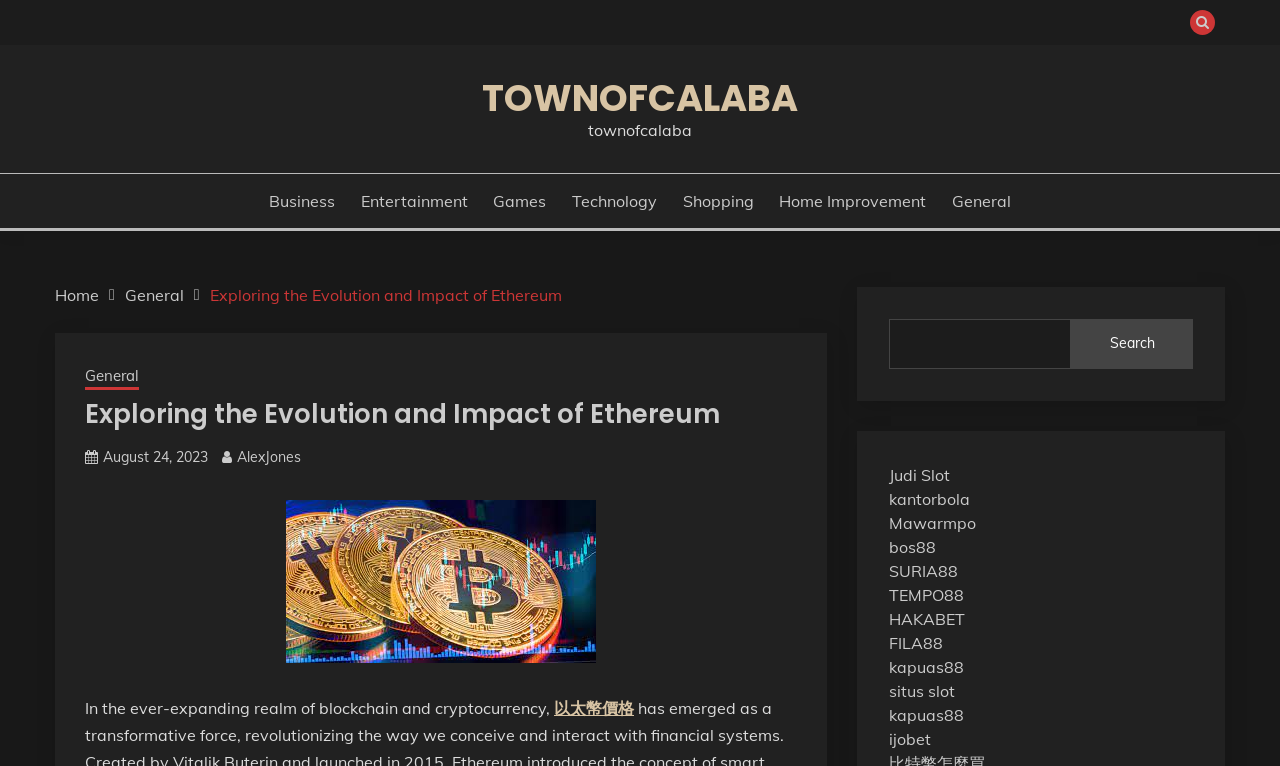Based on the element description: "August 24, 2023August 24, 2023", identify the bounding box coordinates for this UI element. The coordinates must be four float numbers between 0 and 1, listed as [left, top, right, bottom].

[0.08, 0.585, 0.162, 0.608]